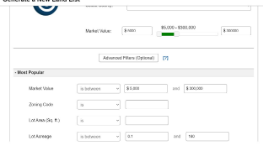How many input fields are present for lot acreage?
Look at the image and provide a detailed response to the question.

The interface includes fields for entering the minimum and maximum lot acreage, indicating that there are two input fields present for lot acreage.